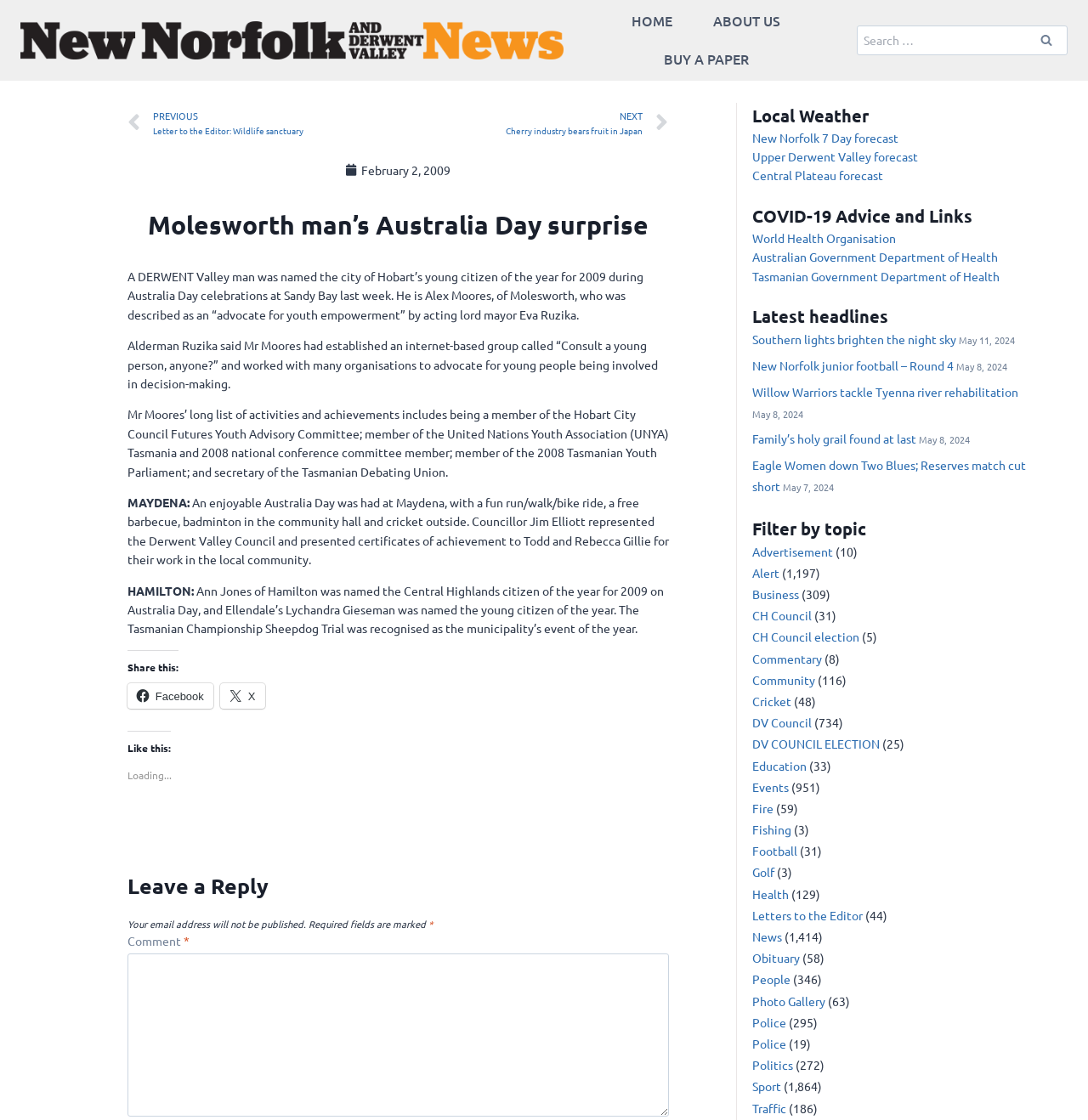Please identify the bounding box coordinates of the clickable element to fulfill the following instruction: "Search for something". The coordinates should be four float numbers between 0 and 1, i.e., [left, top, right, bottom].

[0.788, 0.023, 0.981, 0.05]